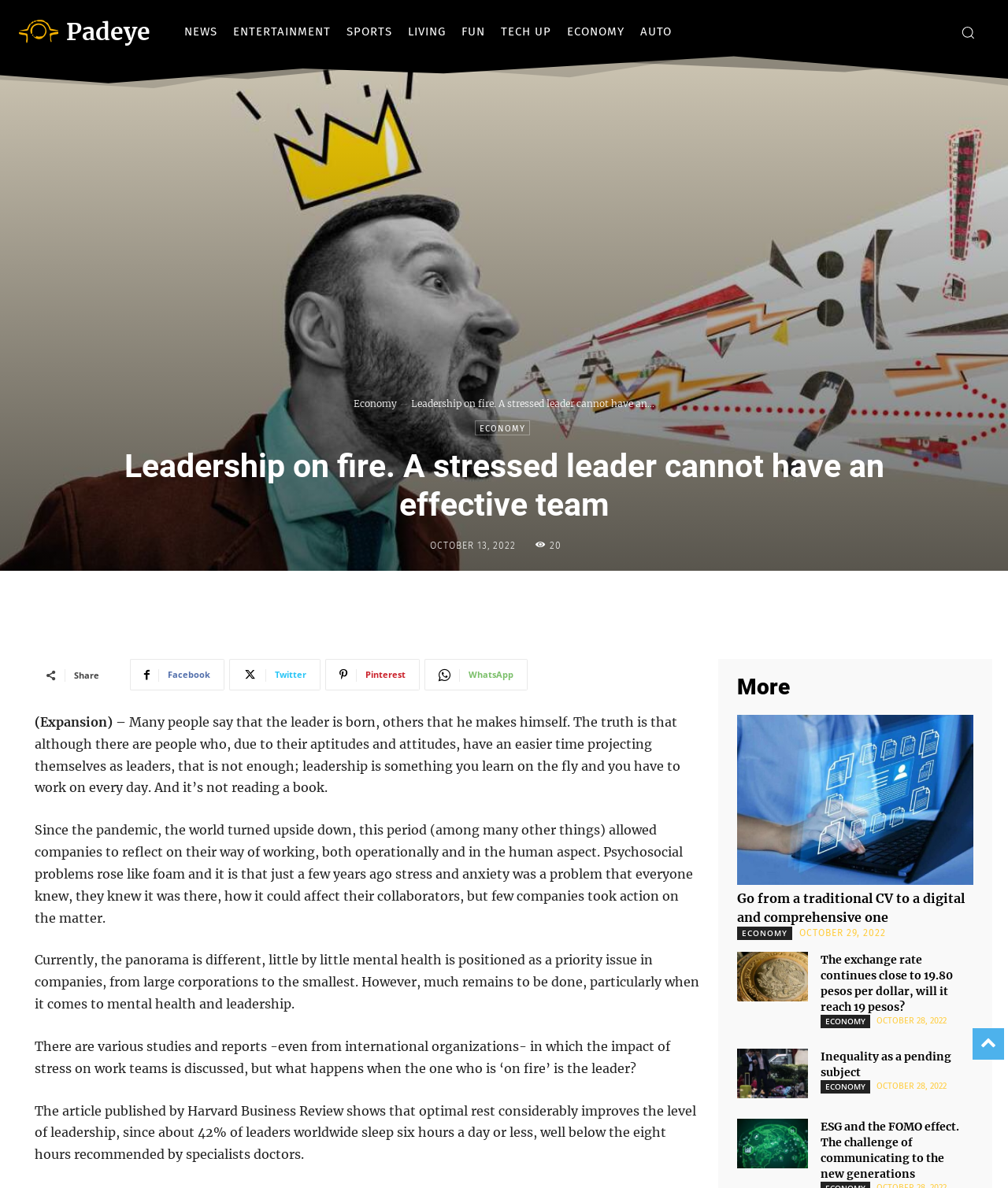Generate a comprehensive description of the contents of the webpage.

This webpage appears to be a news article or blog post focused on leadership and mental health in the workplace. At the top of the page, there is a navigation menu with links to various categories such as "NEWS", "ENTERTAINMENT", "SPORTS", and "ECONOMY". Below this menu, there is a search button and a logo for the website "Padeye".

The main article is titled "Leadership on fire. A stressed leader cannot have an effective team" and is accompanied by a heading and a timestamp indicating that it was published on October 13, 2022. The article discusses the importance of mental health for leaders and how it affects their teams.

To the right of the article title, there is a section with links to social media platforms such as Facebook, Twitter, and Pinterest, allowing users to share the article. Below this section, there is a "Share" button.

The article itself is divided into several paragraphs, with headings and subheadings breaking up the text. The content discusses the impact of stress on leaders and their teams, citing studies and reports from organizations such as Harvard Business Review.

At the bottom of the page, there is a section titled "More" with links to related articles, including "Go from a traditional CV to a digital and comprehensive one" and several articles related to economy and finance, such as "The exchange rate continues close to 19.80 pesos per dollar, will it reach 19 pesos?" and "Inequality as a pending subject". Each of these articles has a timestamp indicating when they were published.

Throughout the page, there are several images, including a logo for the website "Padeye" and icons for social media platforms. There are also several buttons and links, including a search button, social media links, and links to related articles.